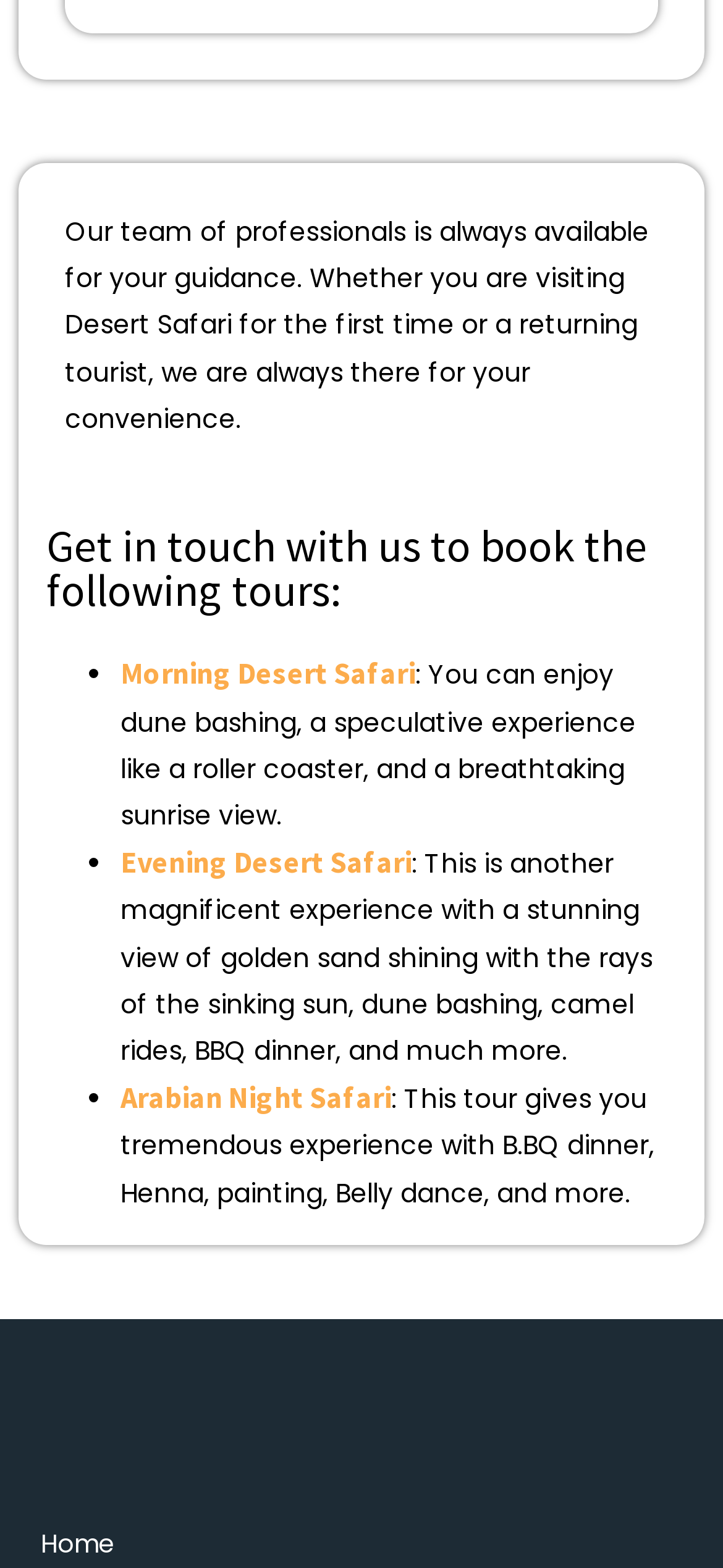Find the bounding box of the UI element described as follows: "Private Desert Camp in Dubai".

[0.103, 0.634, 0.645, 0.654]